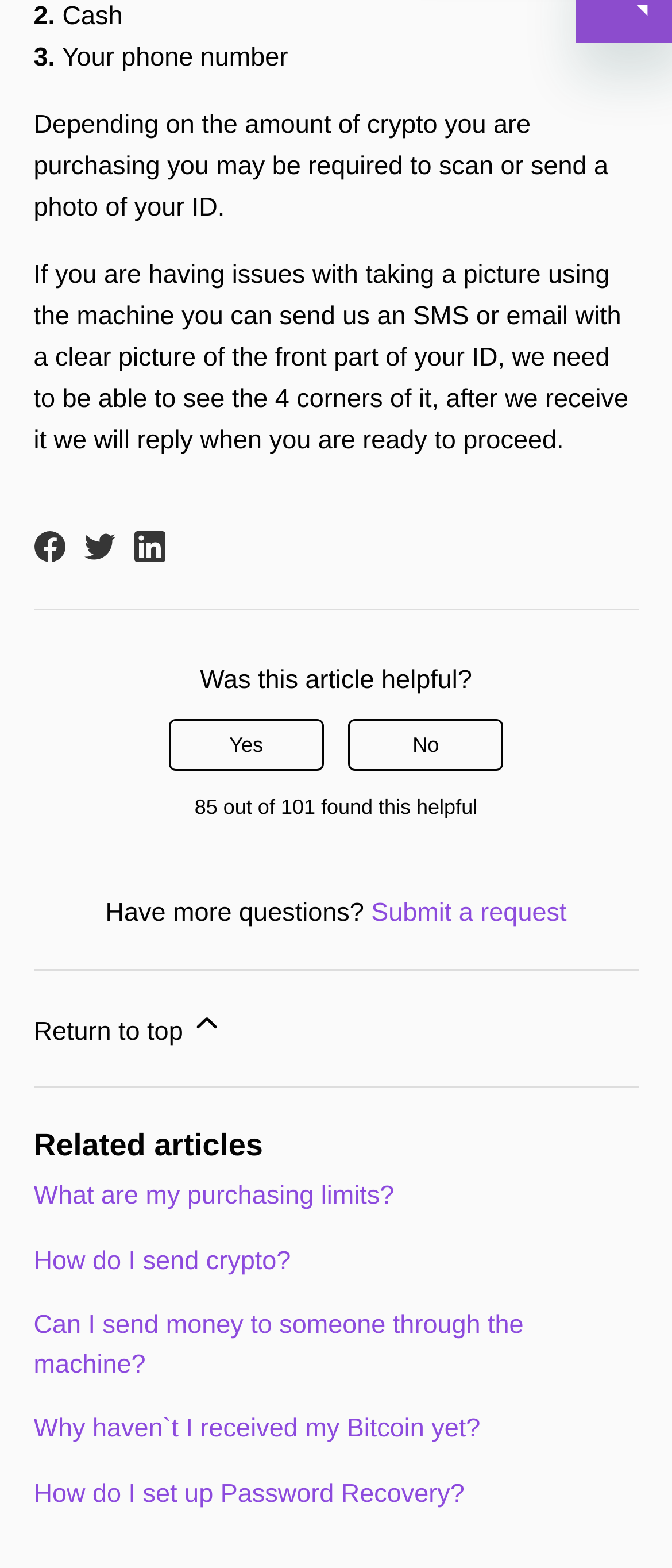How can users share this page on social media?
Offer a detailed and exhaustive answer to the question.

The webpage has social media links at the bottom, including Facebook, Twitter, and LinkedIn. Users can click on these links to share the page on their respective social media platforms.